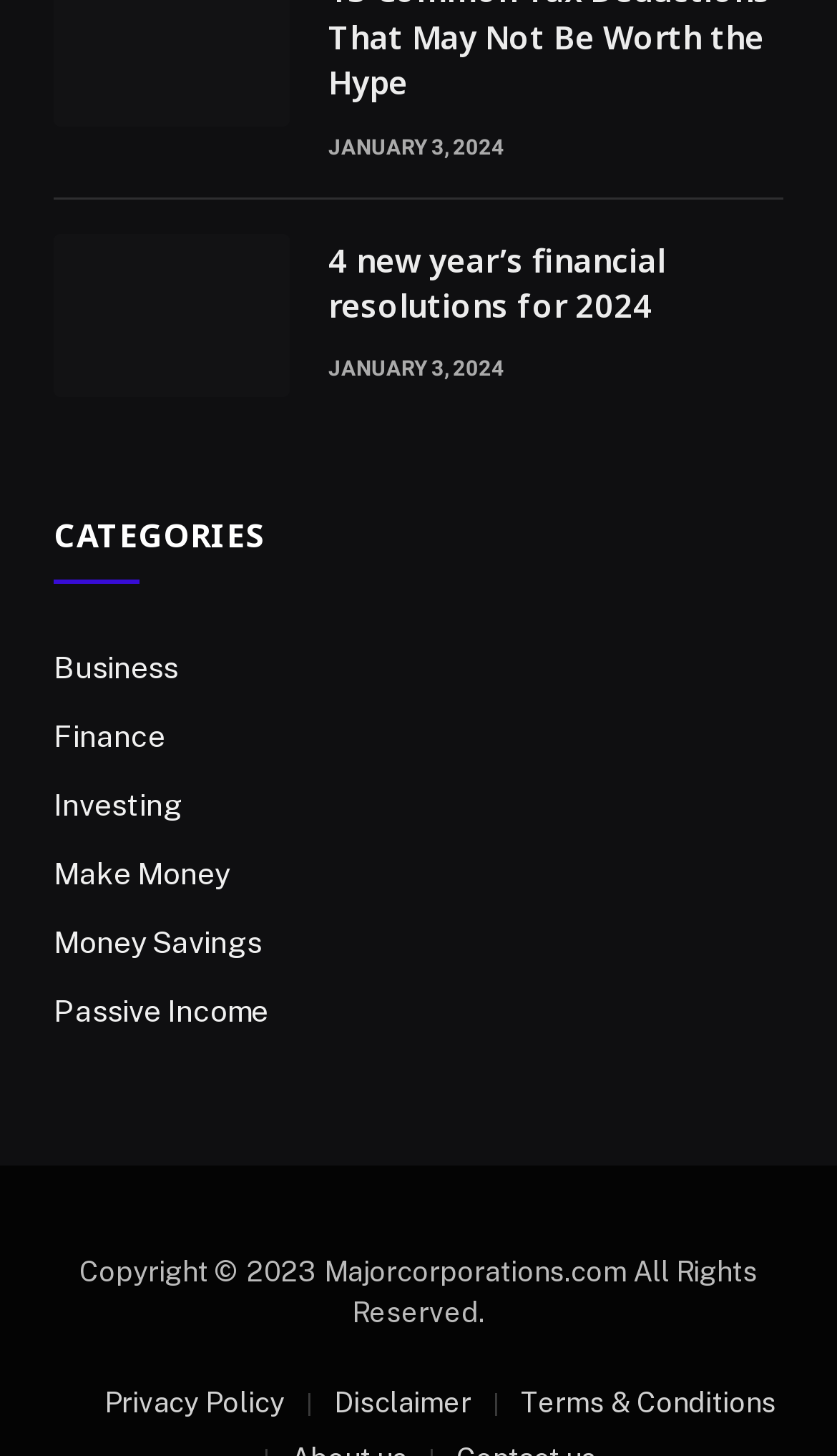Pinpoint the bounding box coordinates of the clickable element to carry out the following instruction: "View the Privacy Policy."

[0.124, 0.952, 0.34, 0.974]